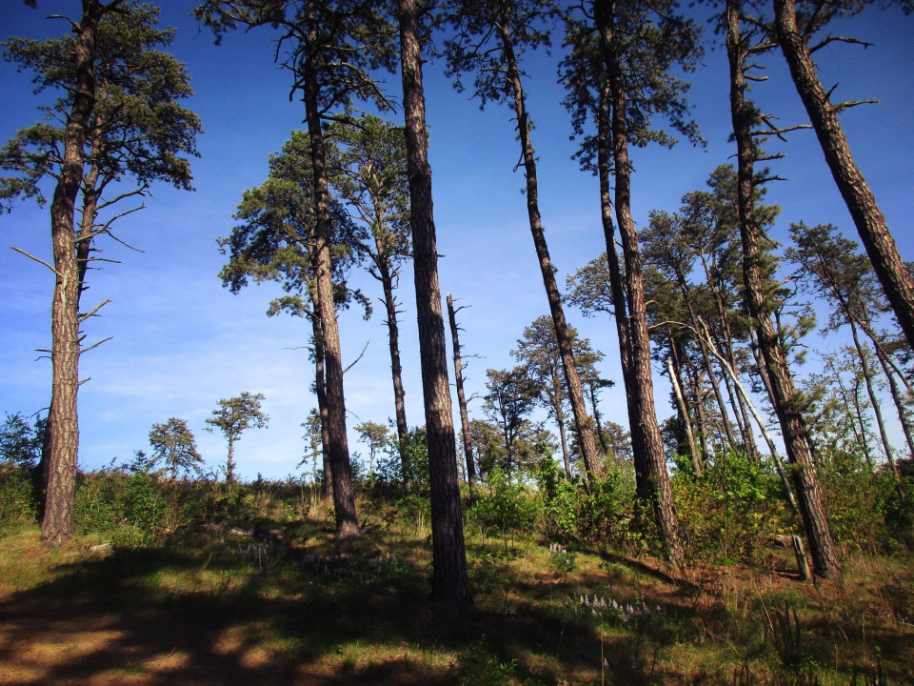What ambiance is created in this setting?
Provide a thorough and detailed answer to the question.

The caption states that the setting 'evokes a sense of tranquility and connection to nature', indicating that the ambiance created in this setting is one of tranquility.